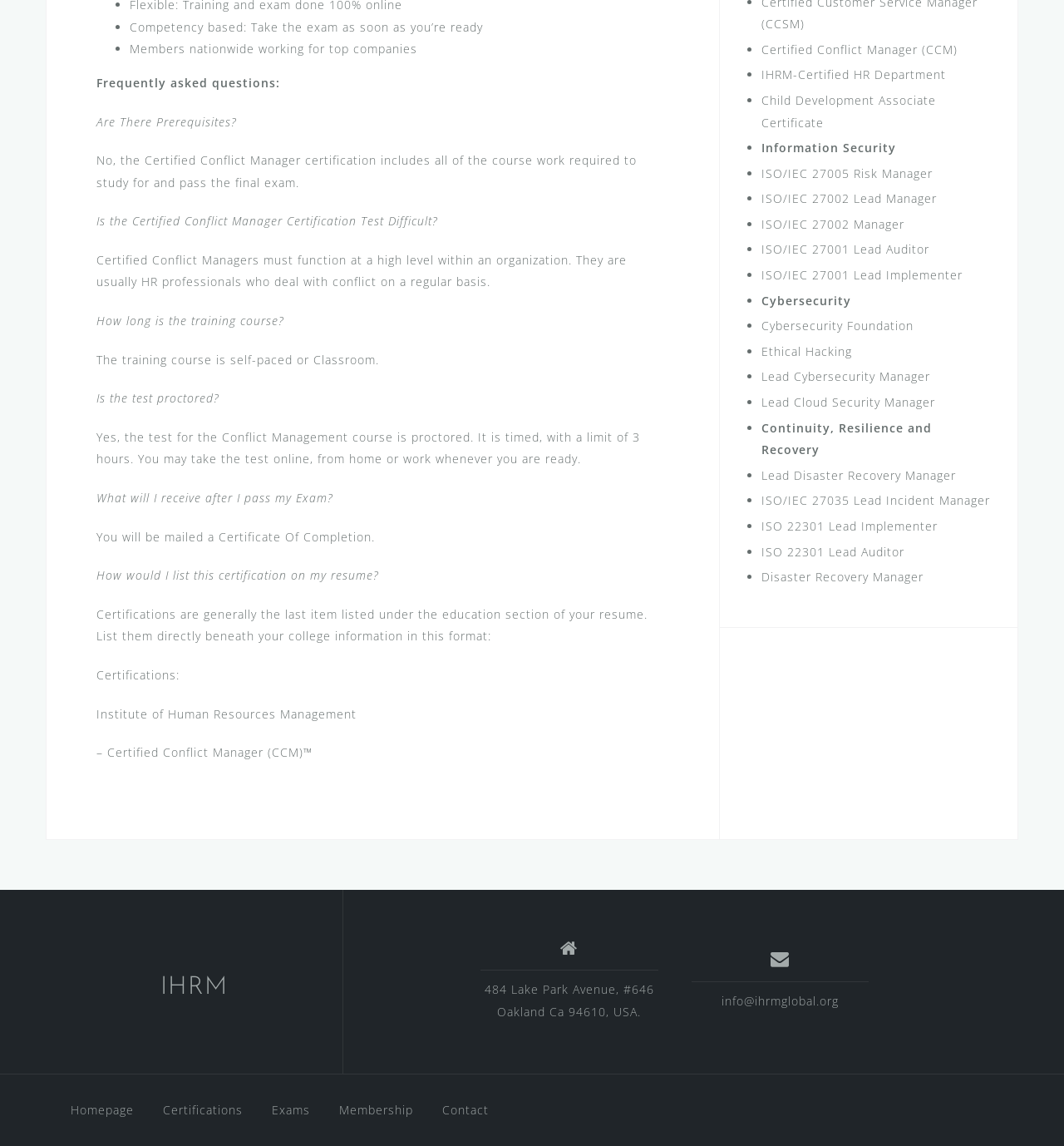Locate the bounding box for the described UI element: "The Lily Foundation". Ensure the coordinates are four float numbers between 0 and 1, formatted as [left, top, right, bottom].

None